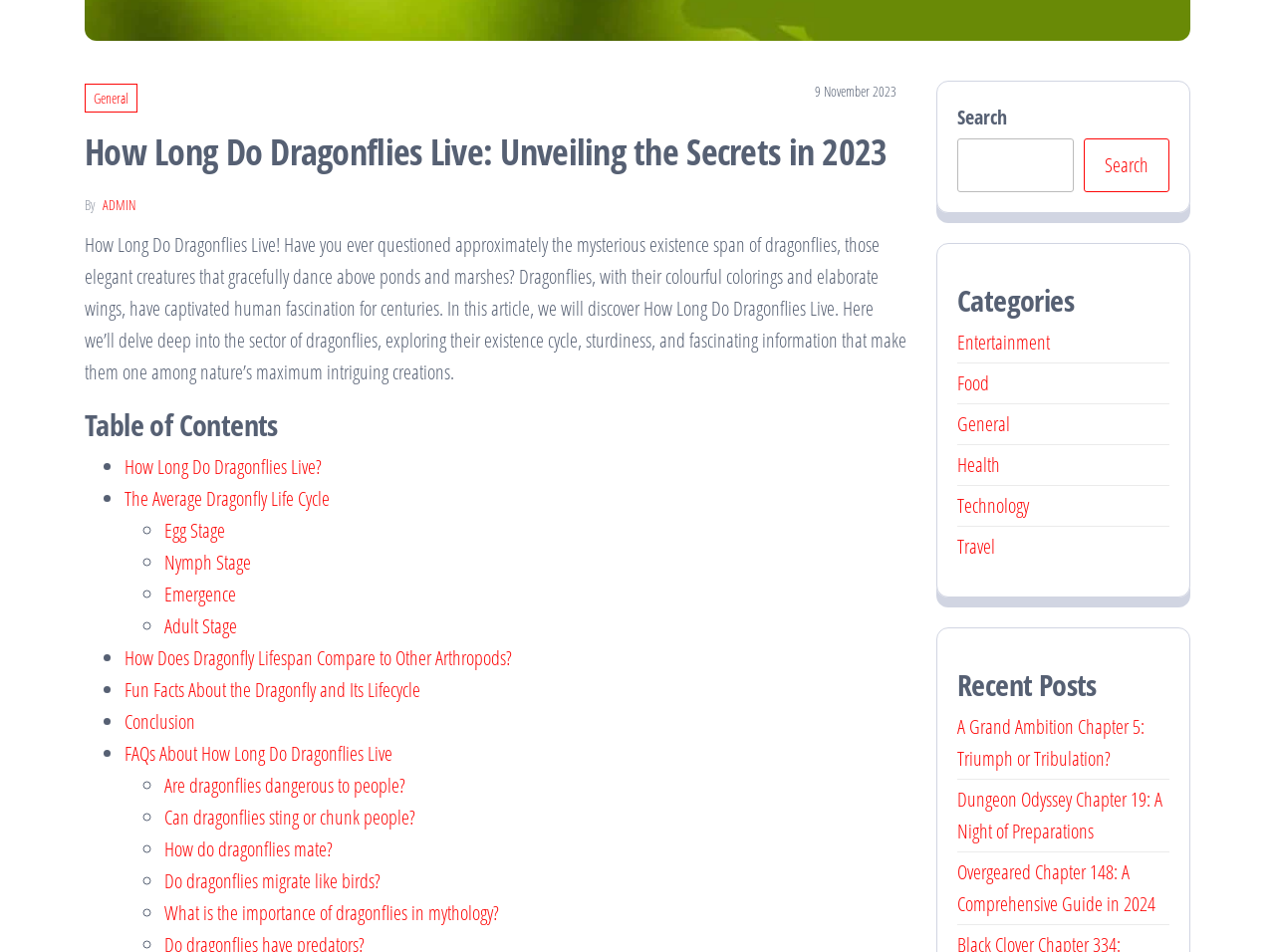Find the bounding box of the web element that fits this description: "Food".

[0.751, 0.388, 0.776, 0.417]